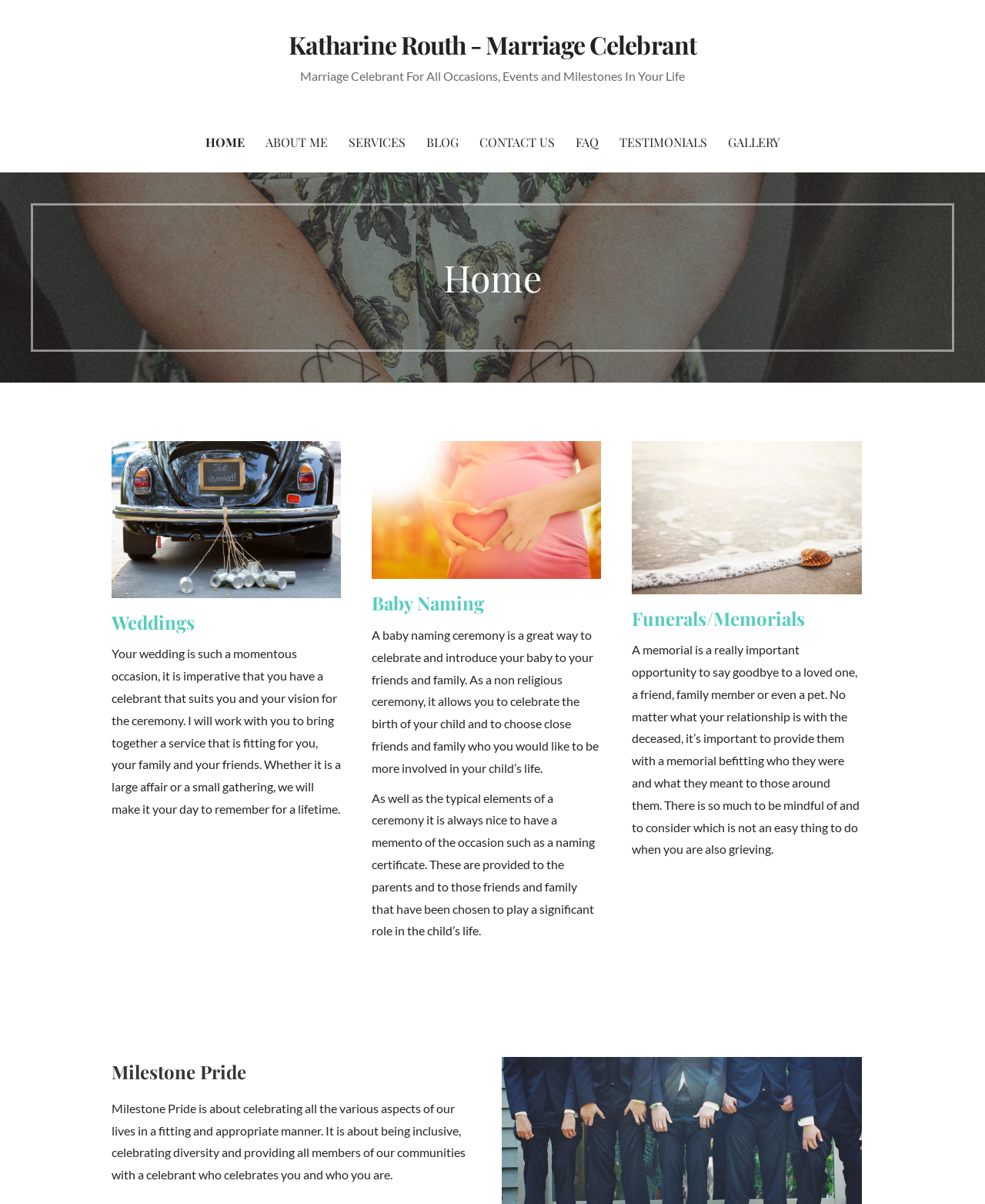Identify the bounding box coordinates for the element you need to click to achieve the following task: "Click on the 'Funerals/Memorials' link". Provide the bounding box coordinates as four float numbers between 0 and 1, in the form [left, top, right, bottom].

[0.642, 0.503, 0.818, 0.523]